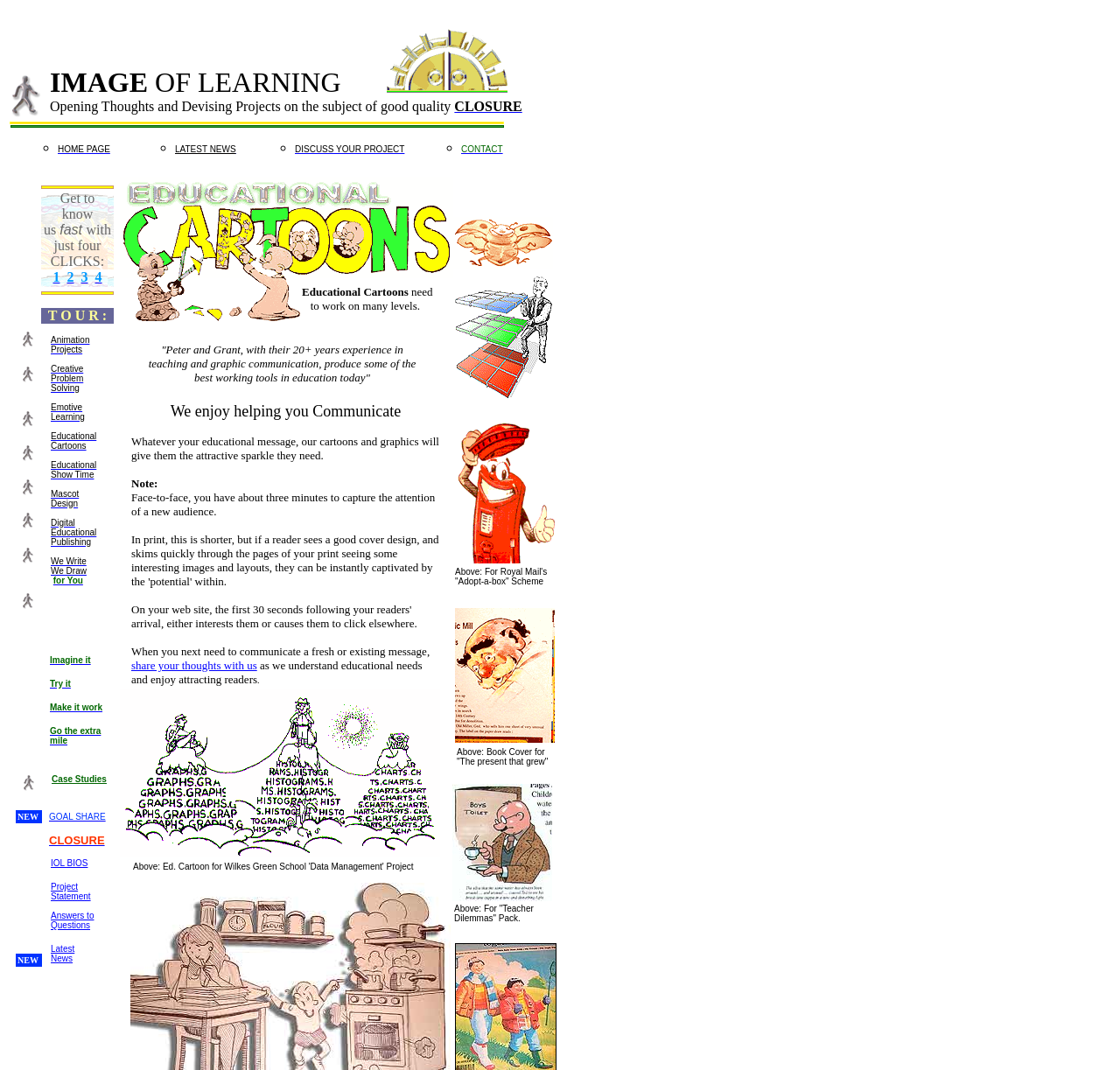Given the element description "Vietnam Laos Tours" in the screenshot, predict the bounding box coordinates of that UI element.

None